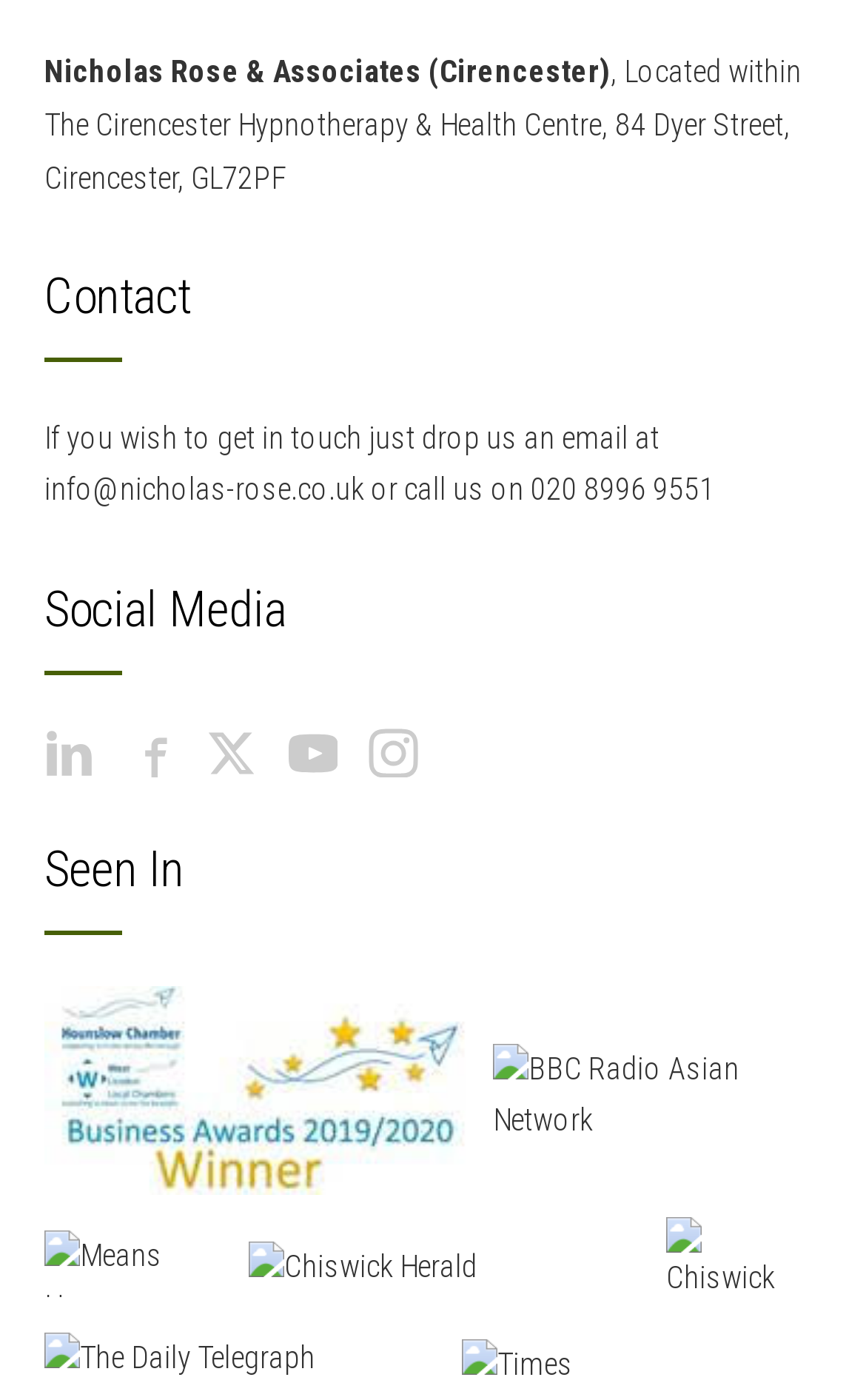Using the description "020 8996 9551", predict the bounding box of the relevant HTML element.

[0.613, 0.337, 0.826, 0.362]